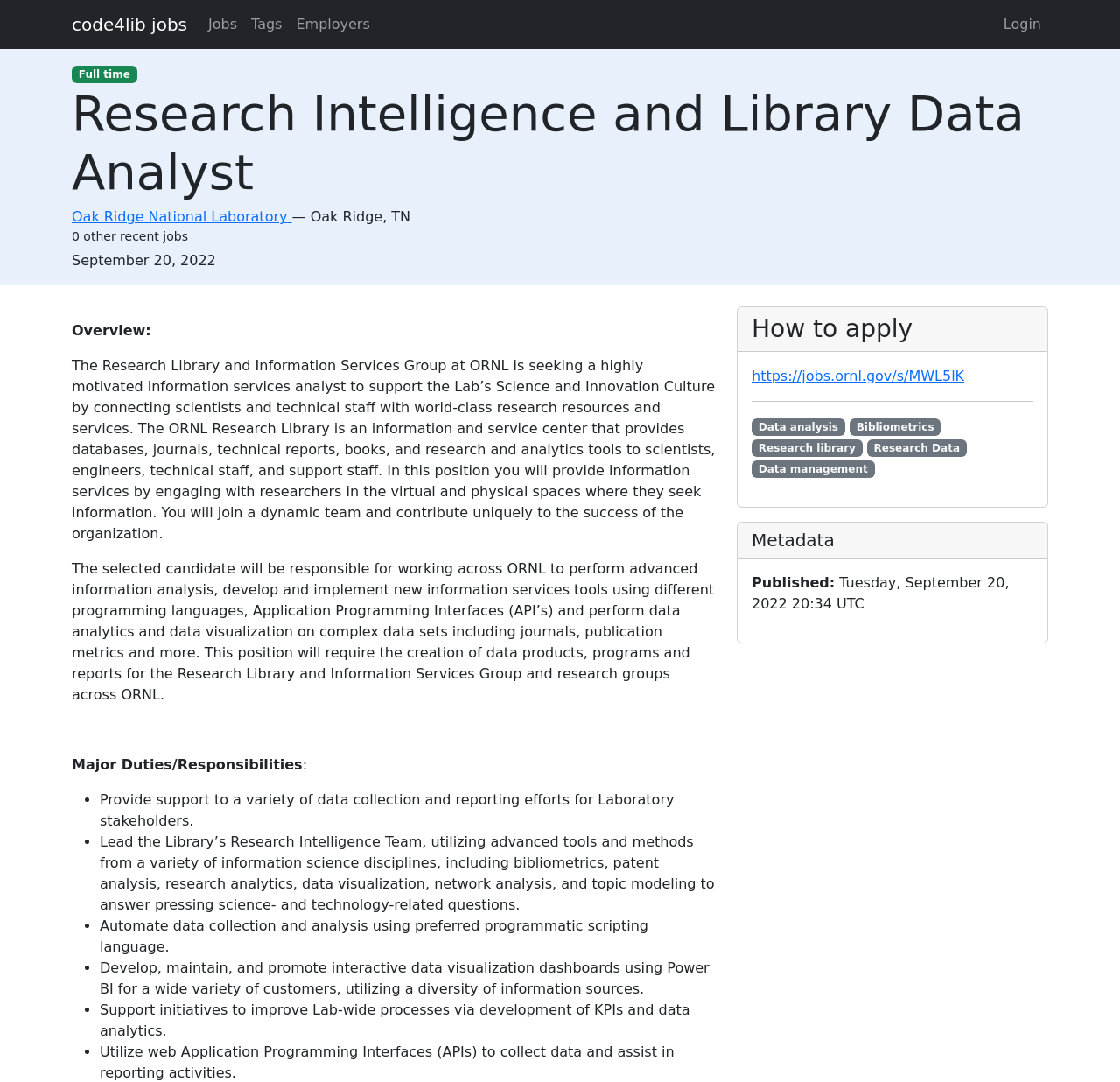When was the job posting published?
Give a detailed response to the question by analyzing the screenshot.

I determined the publication date of the job posting by looking at the metadata section which provides the publication date and time, indicating that the job was posted on Tuesday, September 20, 2022 at 20:34 UTC.